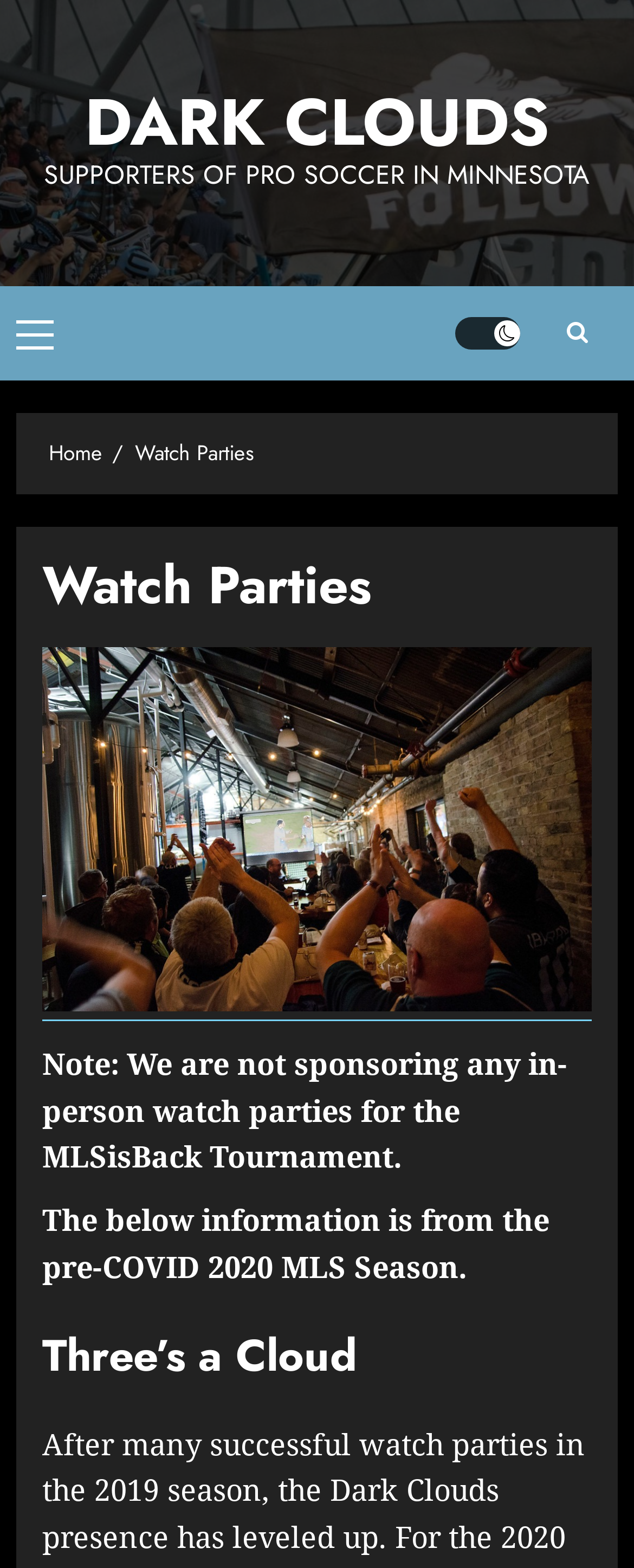What is the purpose of the 'Light/Dark Button'?
Answer the question with a single word or phrase derived from the image.

Toggle light/dark mode